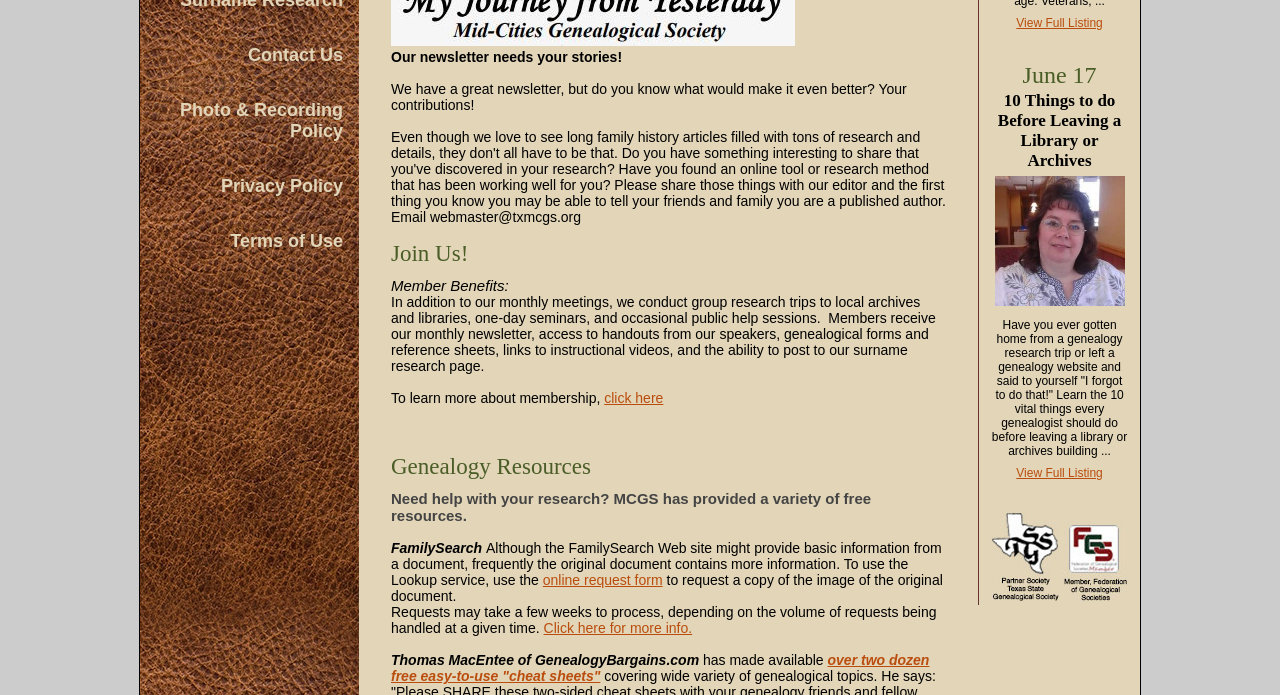Calculate the bounding box coordinates for the UI element based on the following description: "Click here for more info.". Ensure the coordinates are four float numbers between 0 and 1, i.e., [left, top, right, bottom].

[0.425, 0.892, 0.541, 0.915]